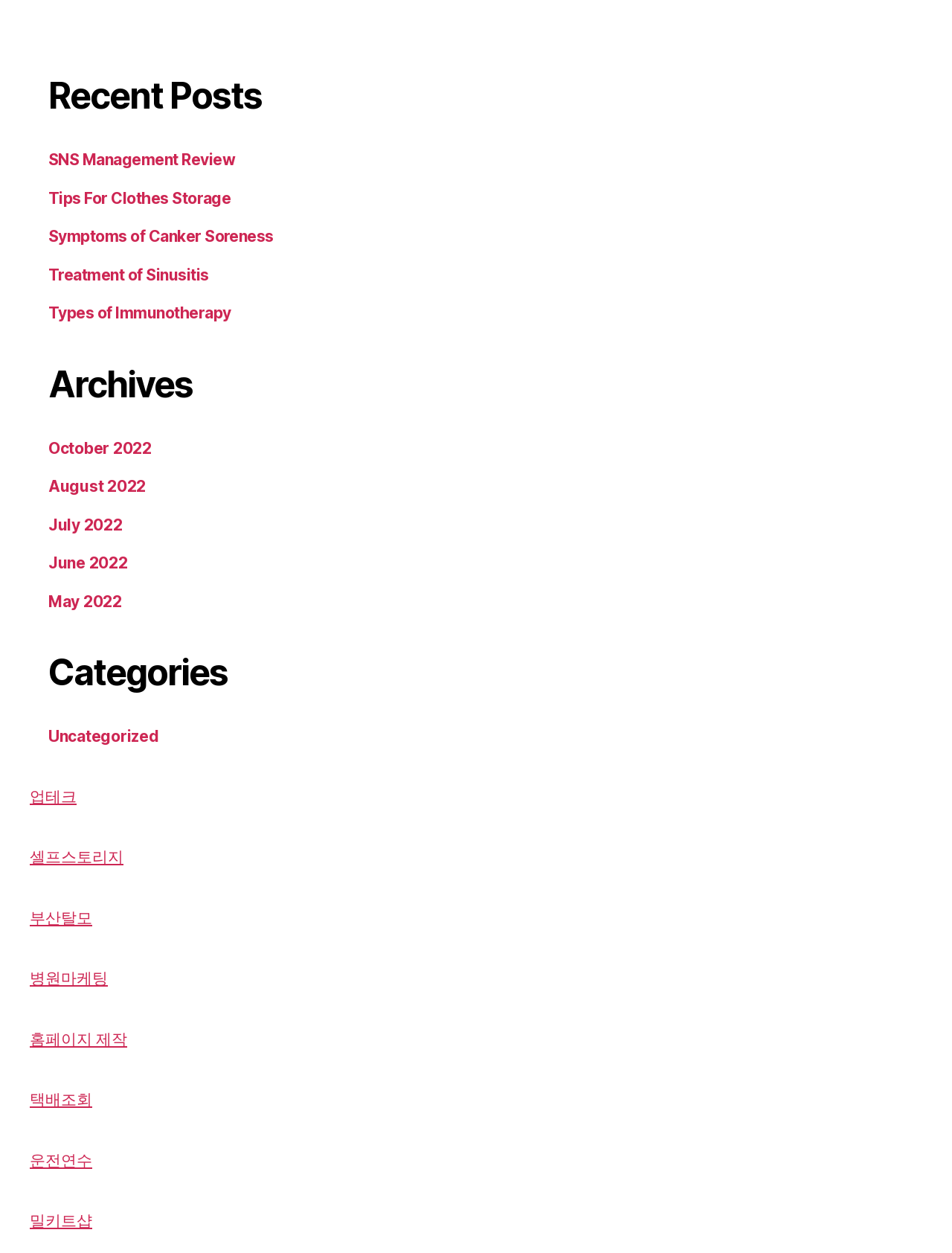Identify the bounding box coordinates of the HTML element based on this description: "밀키트샵".

[0.031, 0.967, 0.097, 0.983]